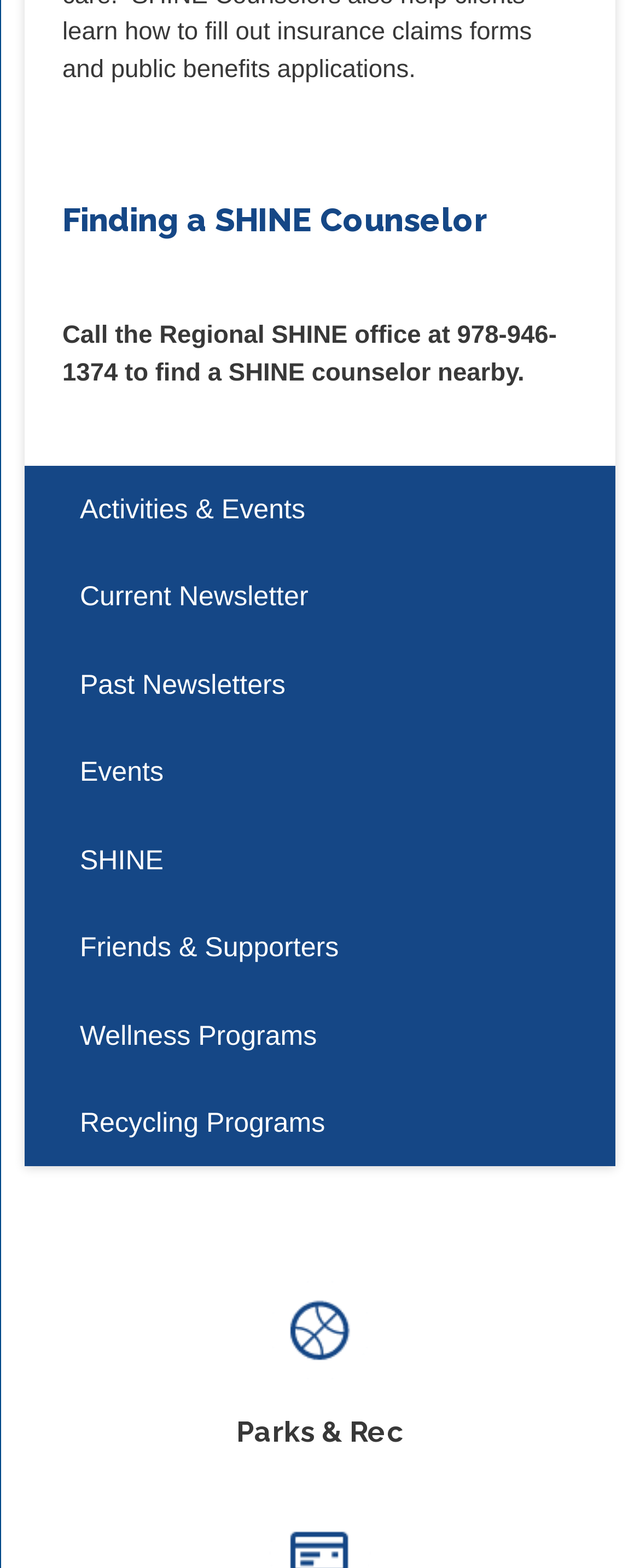What is the last link in the vertical menu?
Answer the question based on the image using a single word or a brief phrase.

Recycling Programs